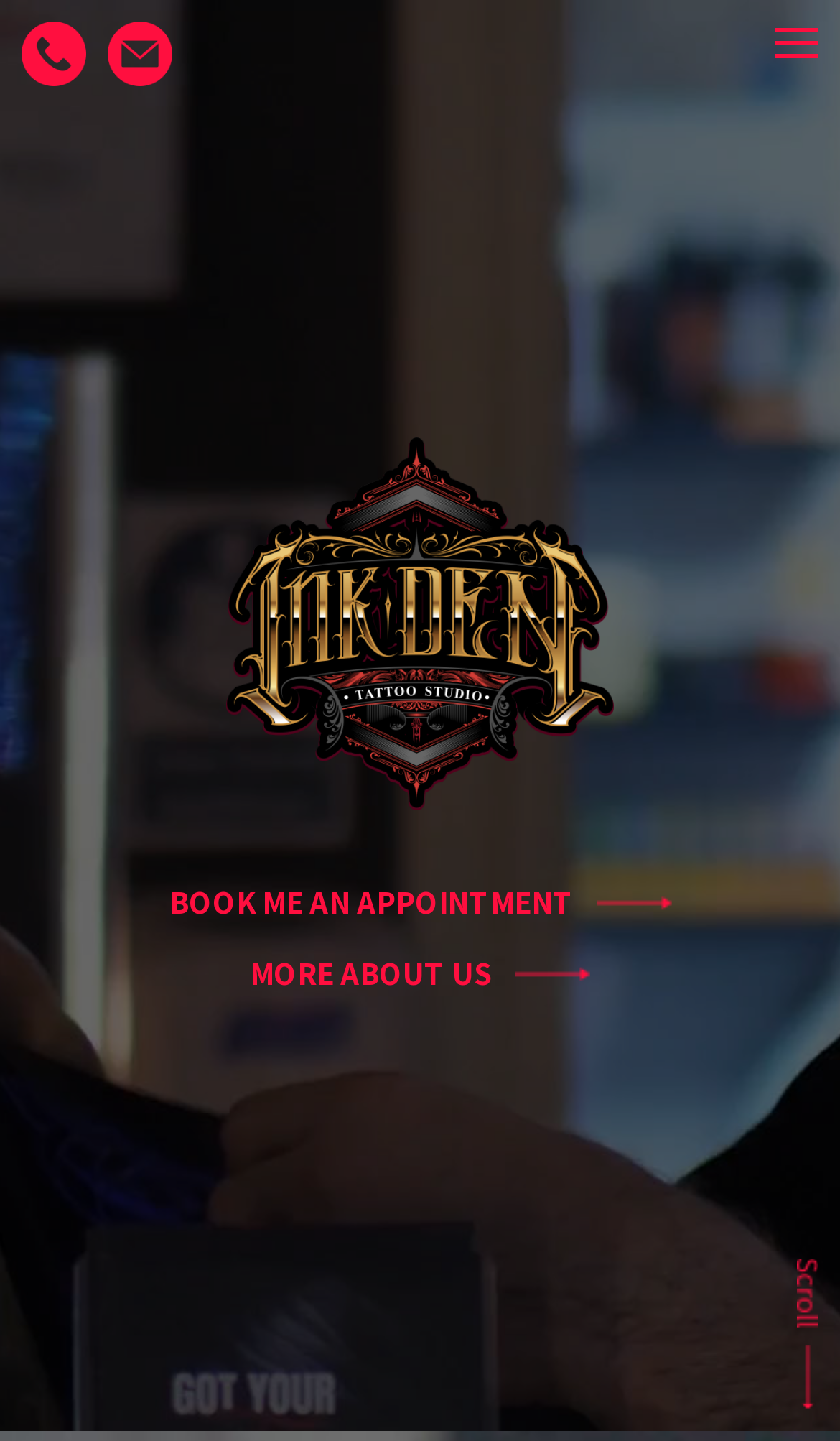How many social media links are there?
Carefully analyze the image and provide a detailed answer to the question.

I counted the number of social media links on the webpage and found only one, which is likely a link to the tattoo studio's social media profile.